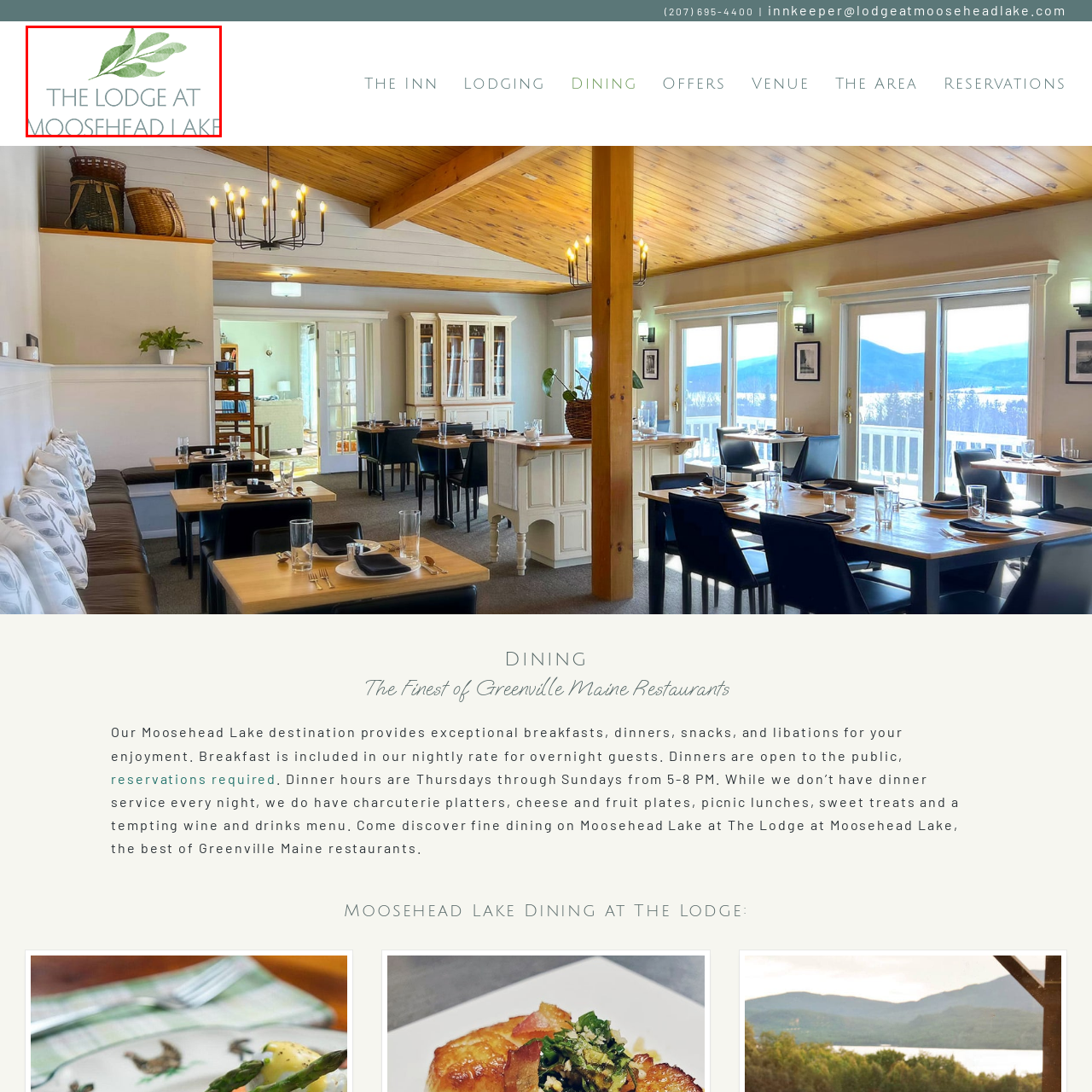Direct your attention to the image within the red boundary, What is symbolized by the illustration of leaves?
 Respond with a single word or phrase.

Nature and tranquility